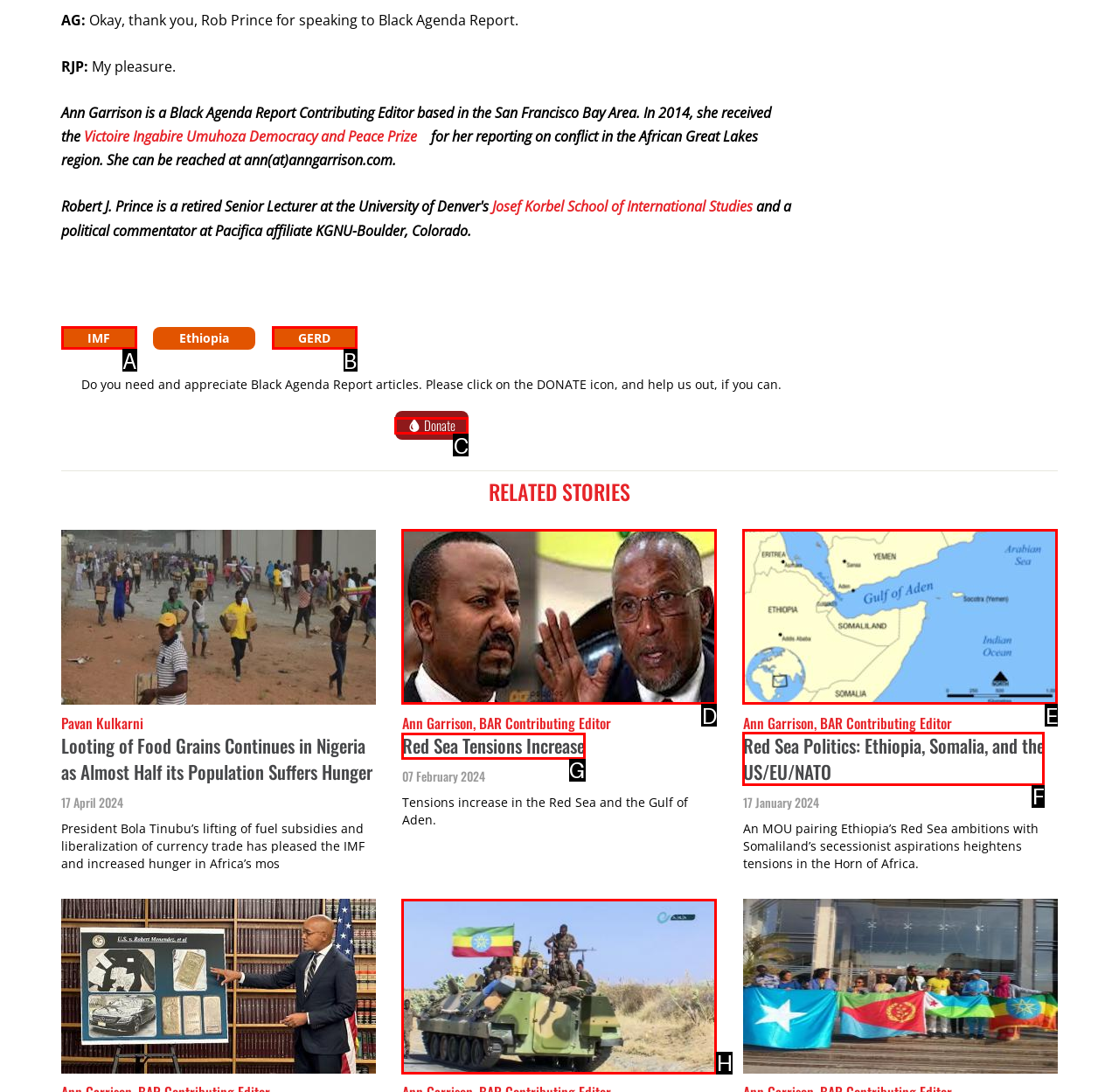Point out the UI element to be clicked for this instruction: Read the article about Red Sea Tensions Increase. Provide the answer as the letter of the chosen element.

G